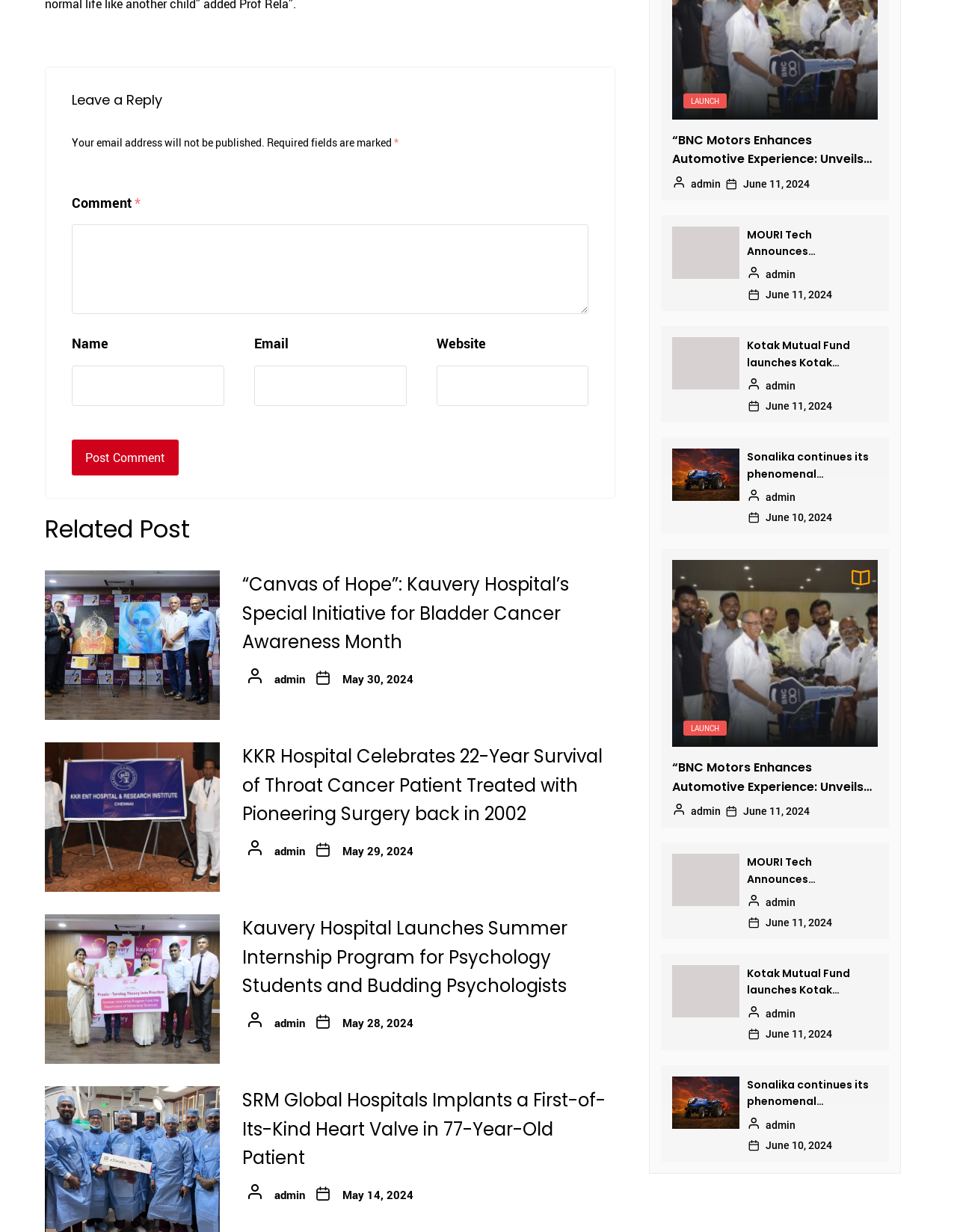Identify the bounding box coordinates of the clickable section necessary to follow the following instruction: "Read 'Canvas of Hope': Kauvery Hospital's Special Initiative for Bladder Cancer Awareness Month". The coordinates should be presented as four float numbers from 0 to 1, i.e., [left, top, right, bottom].

[0.047, 0.463, 0.23, 0.585]